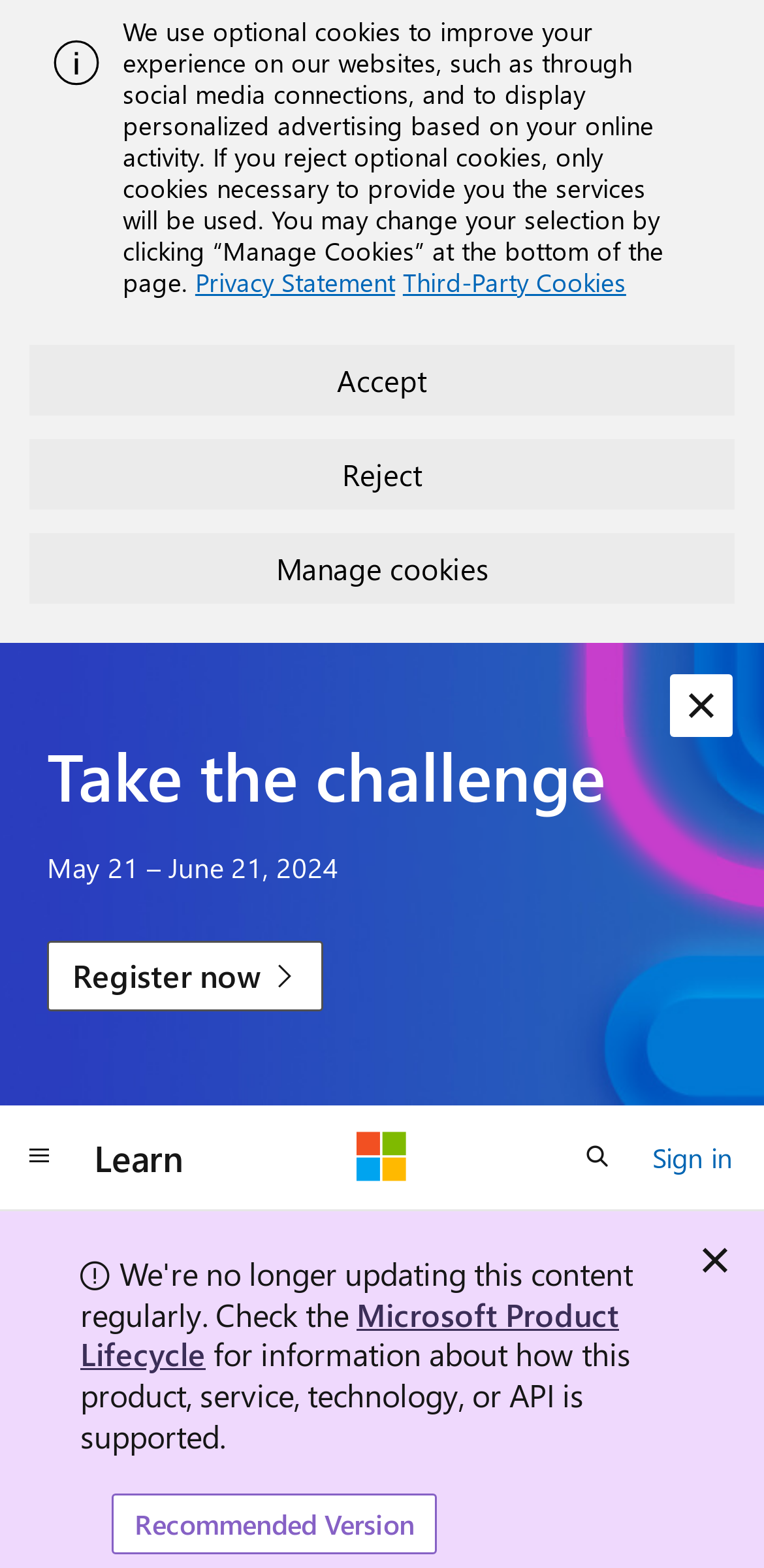Locate the bounding box coordinates of the area where you should click to accomplish the instruction: "View recommended version".

[0.146, 0.952, 0.572, 0.992]